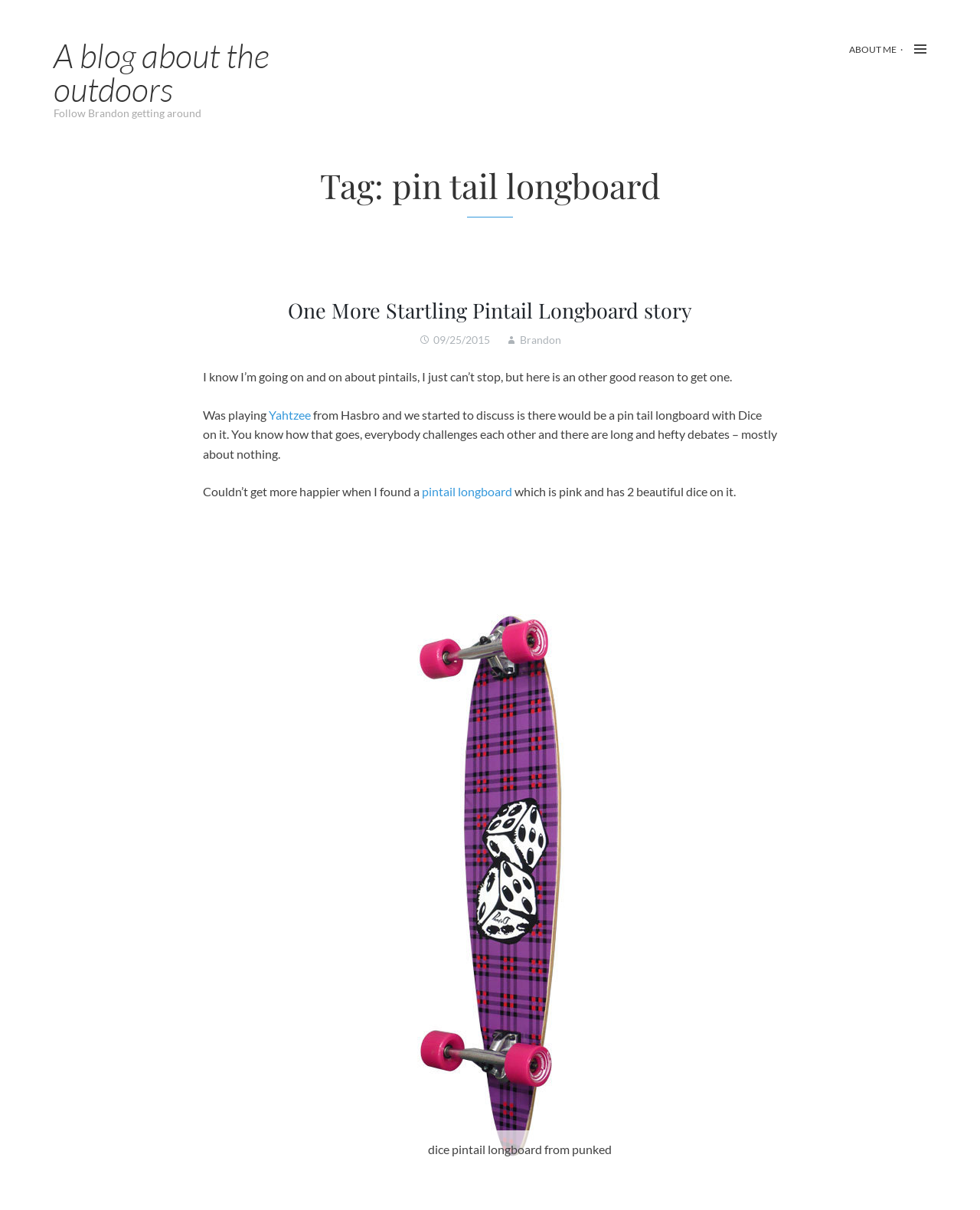Given the description of the UI element: "Home", predict the bounding box coordinates in the form of [left, top, right, bottom], with each value being a float between 0 and 1.

None